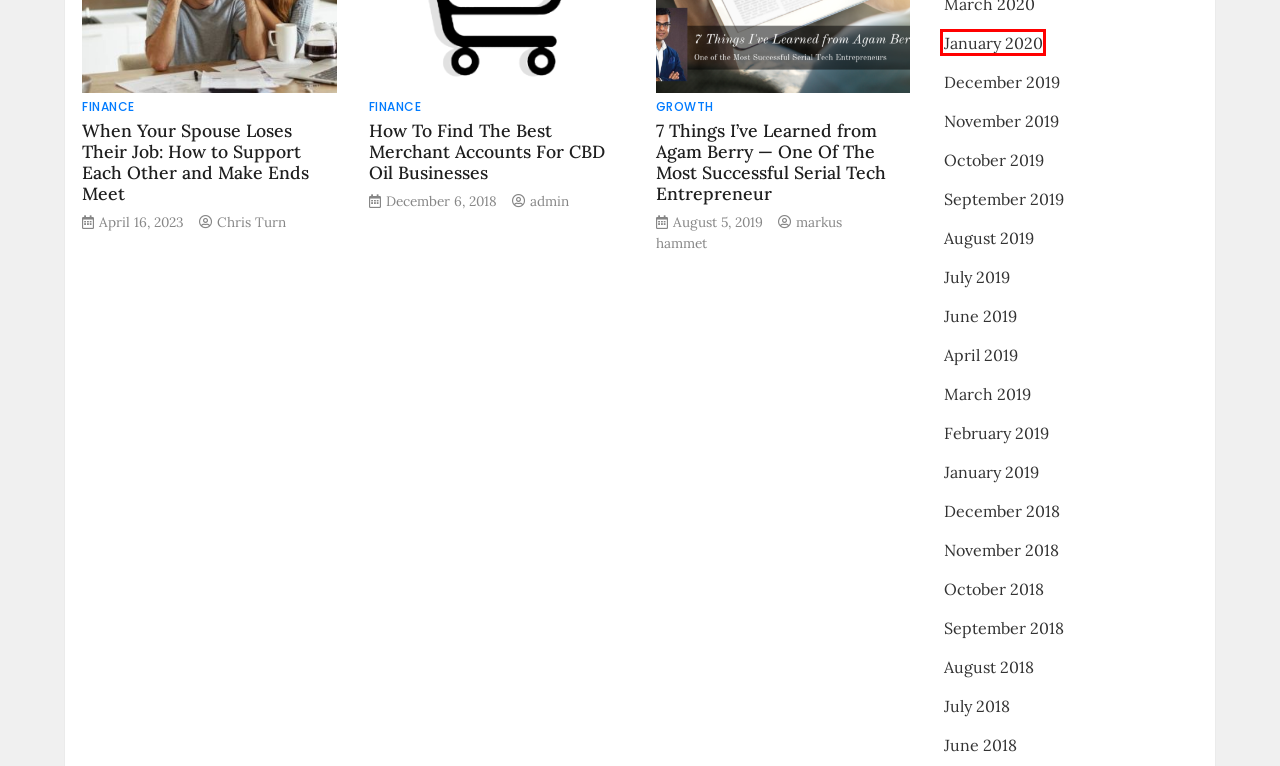Review the webpage screenshot provided, noting the red bounding box around a UI element. Choose the description that best matches the new webpage after clicking the element within the bounding box. The following are the options:
A. January 2020 – Annika Bansal
B. August 2018 – Annika Bansal
C. June 2018 – Annika Bansal
D. April 2019 – Annika Bansal
E. June 2019 – Annika Bansal
F. markus hammet – Annika Bansal
G. September 2018 – Annika Bansal
H. Chris Turn – Annika Bansal

A